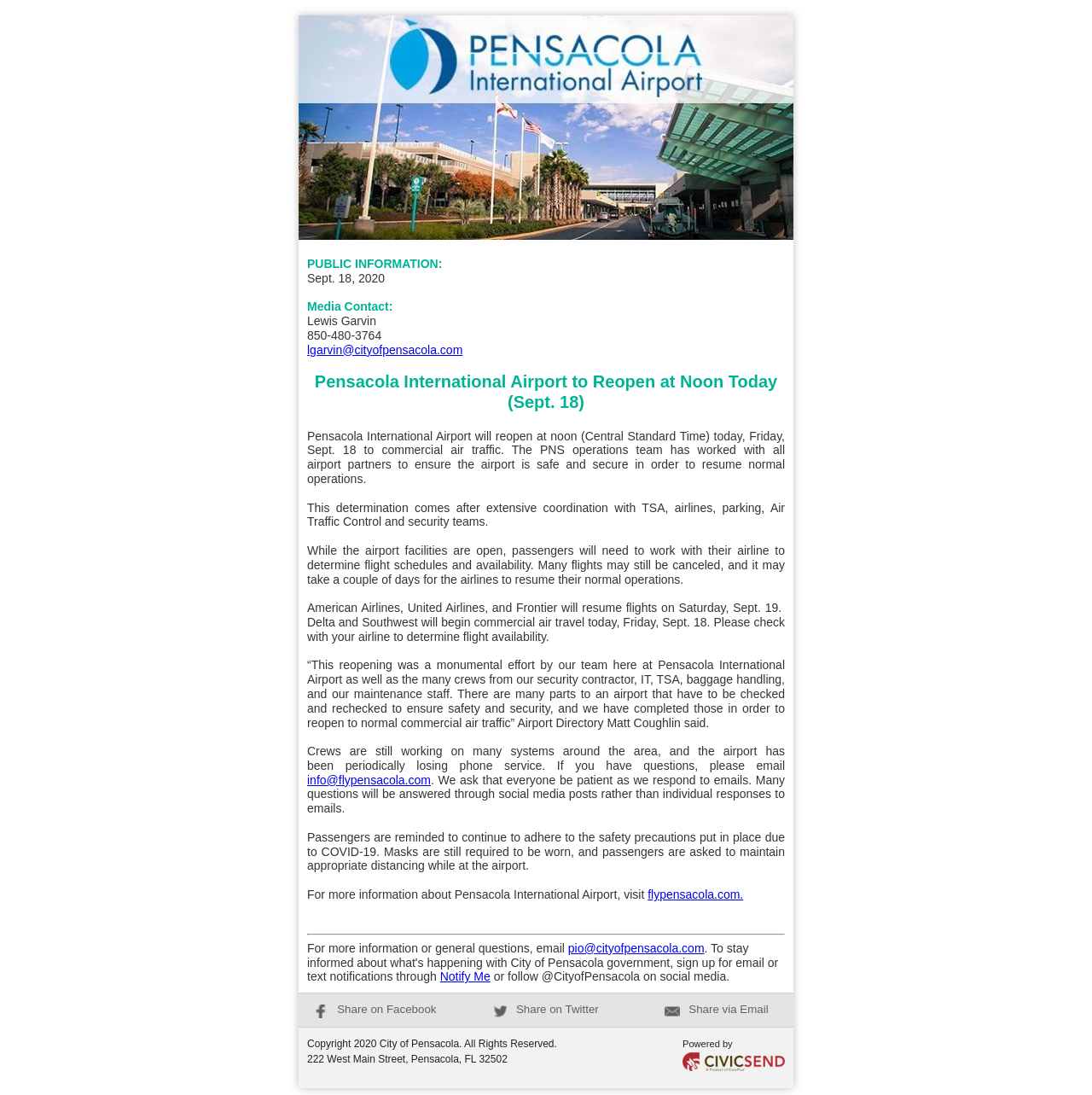Locate the bounding box coordinates of the clickable area to execute the instruction: "Email for more information". Provide the coordinates as four float numbers between 0 and 1, represented as [left, top, right, bottom].

[0.281, 0.853, 0.719, 0.899]